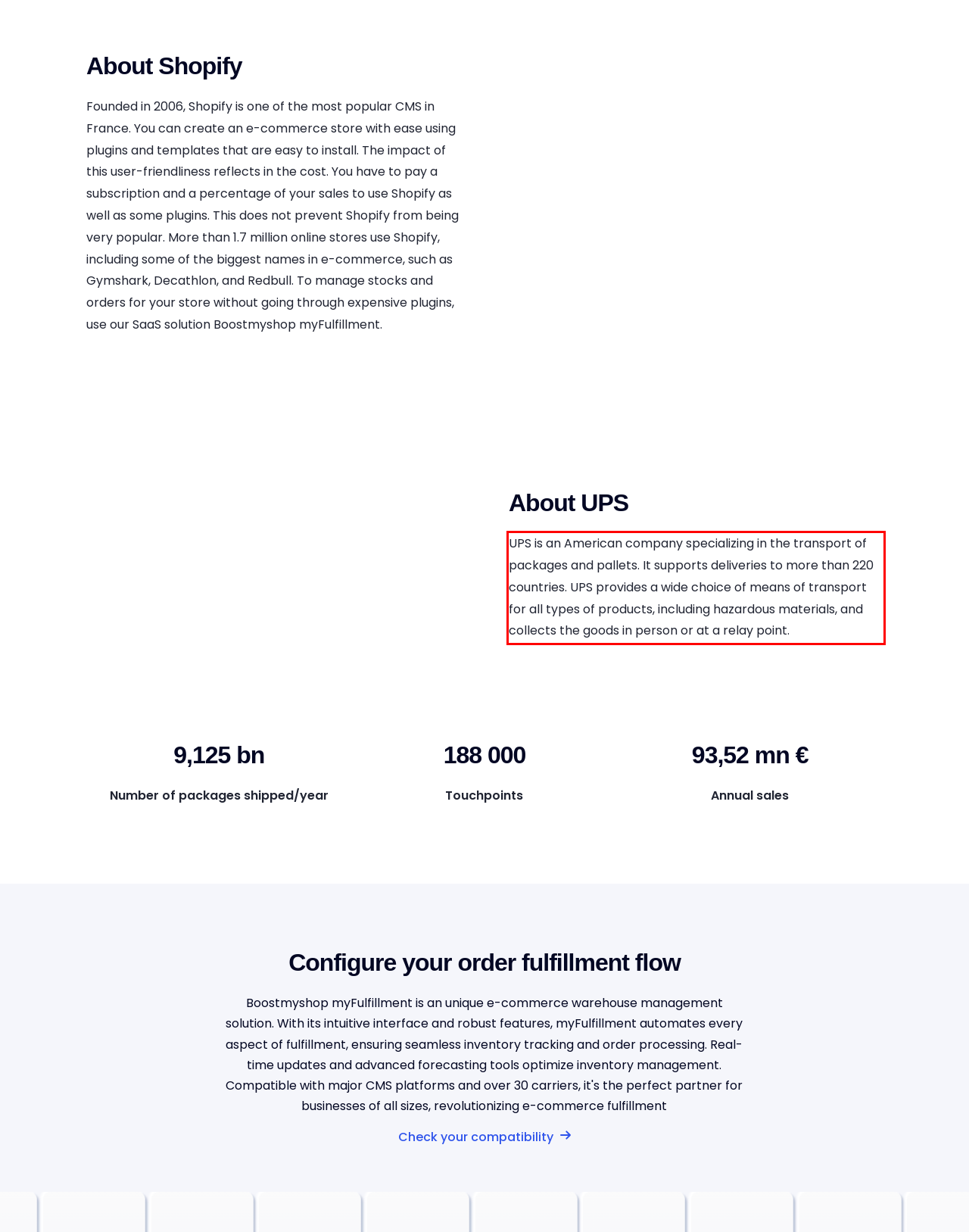Inspect the webpage screenshot that has a red bounding box and use OCR technology to read and display the text inside the red bounding box.

UPS is an American company specializing in the transport of packages and pallets. It supports deliveries to more than 220 countries. UPS provides a wide choice of means of transport for all types of products, including hazardous materials, and collects the goods in person or at a relay point.